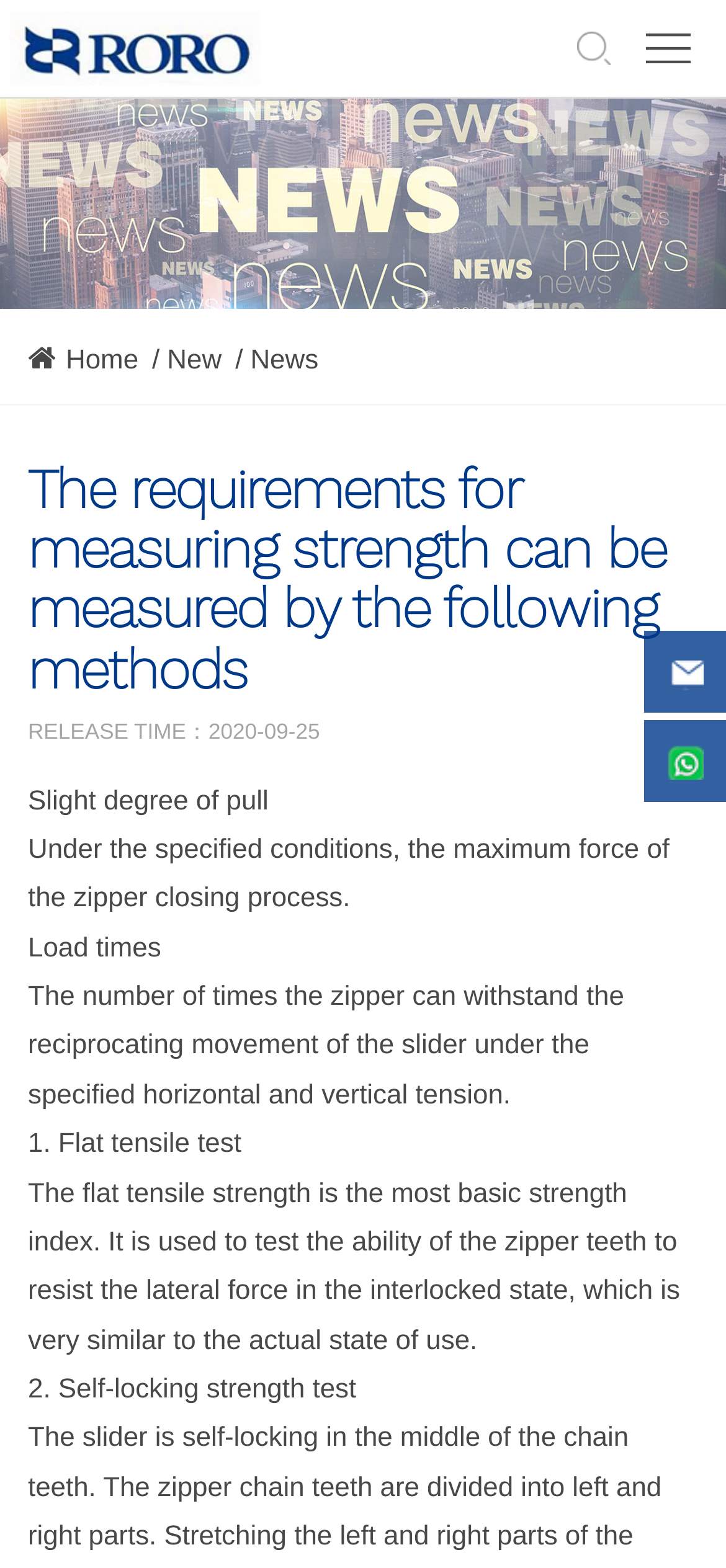Determine the bounding box coordinates for the UI element matching this description: "Quality Management".

[0.0, 0.302, 0.21, 0.355]